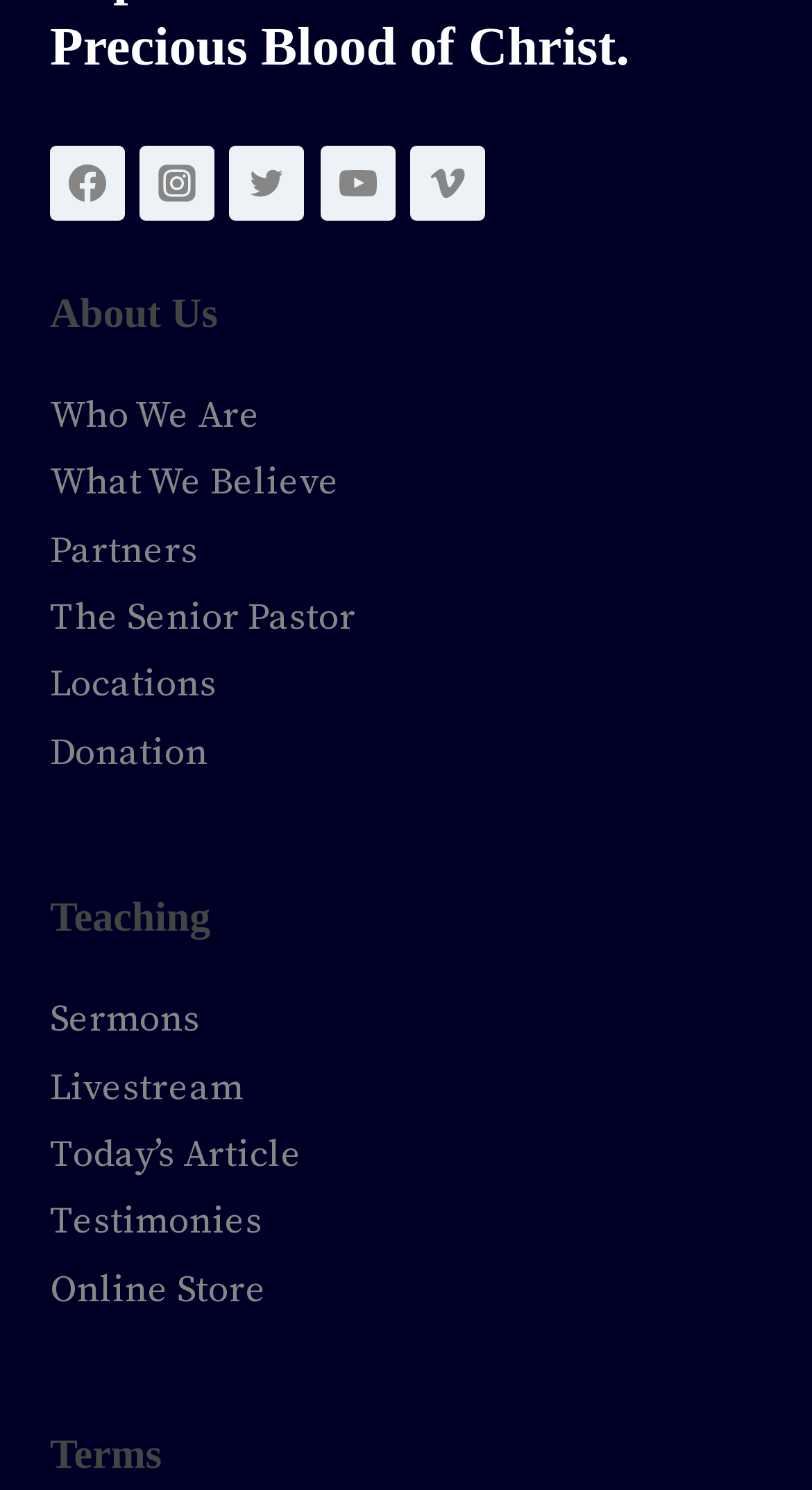Locate the bounding box coordinates of the clickable element to fulfill the following instruction: "visit Facebook". Provide the coordinates as four float numbers between 0 and 1 in the format [left, top, right, bottom].

[0.062, 0.098, 0.154, 0.148]